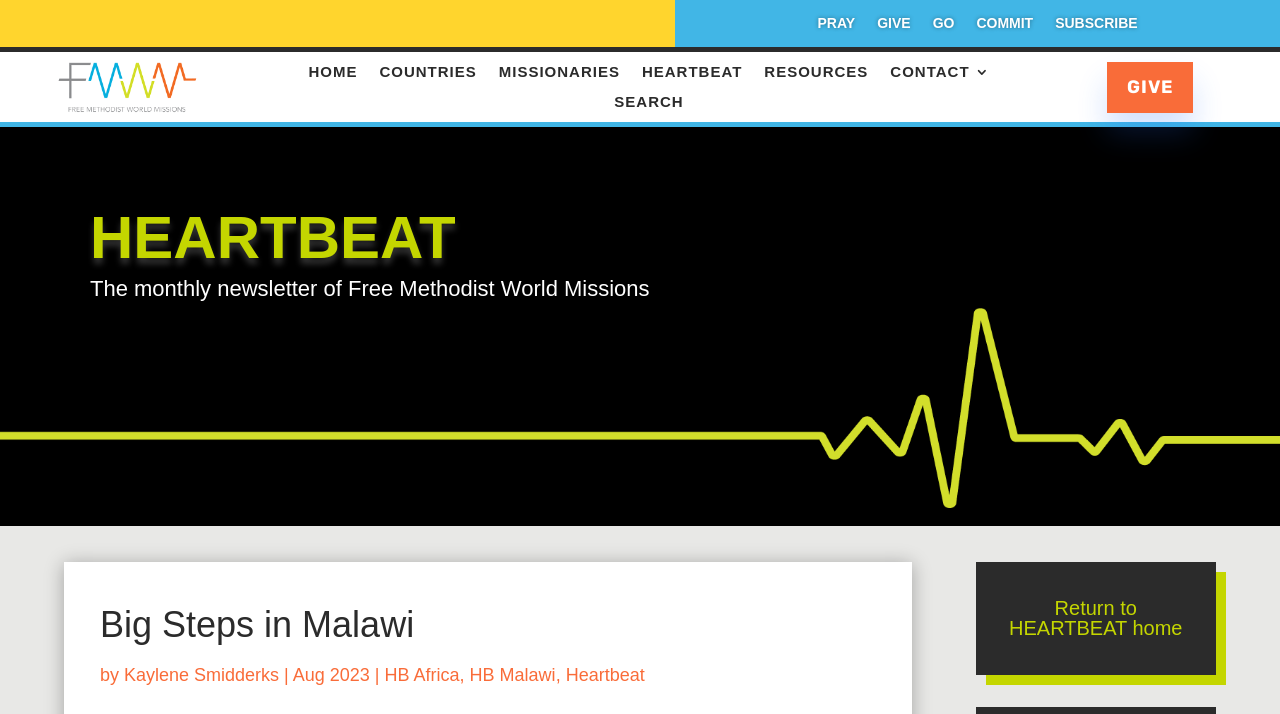Please identify the bounding box coordinates of the area that needs to be clicked to fulfill the following instruction: "Visit WPKoi."

None